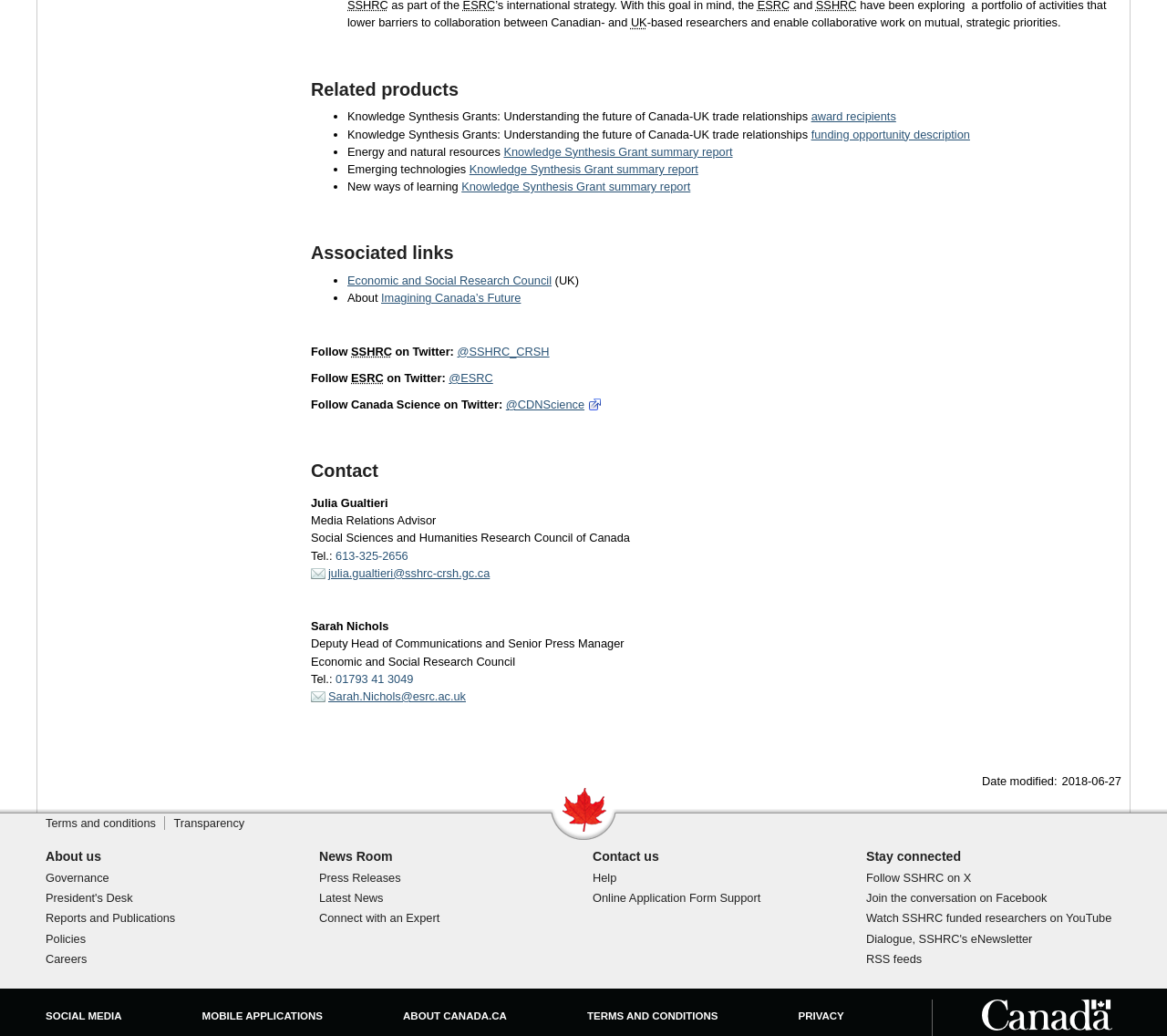Give a one-word or short phrase answer to the question: 
What is the Twitter handle of the Economic and Social Research Council?

@ESRC